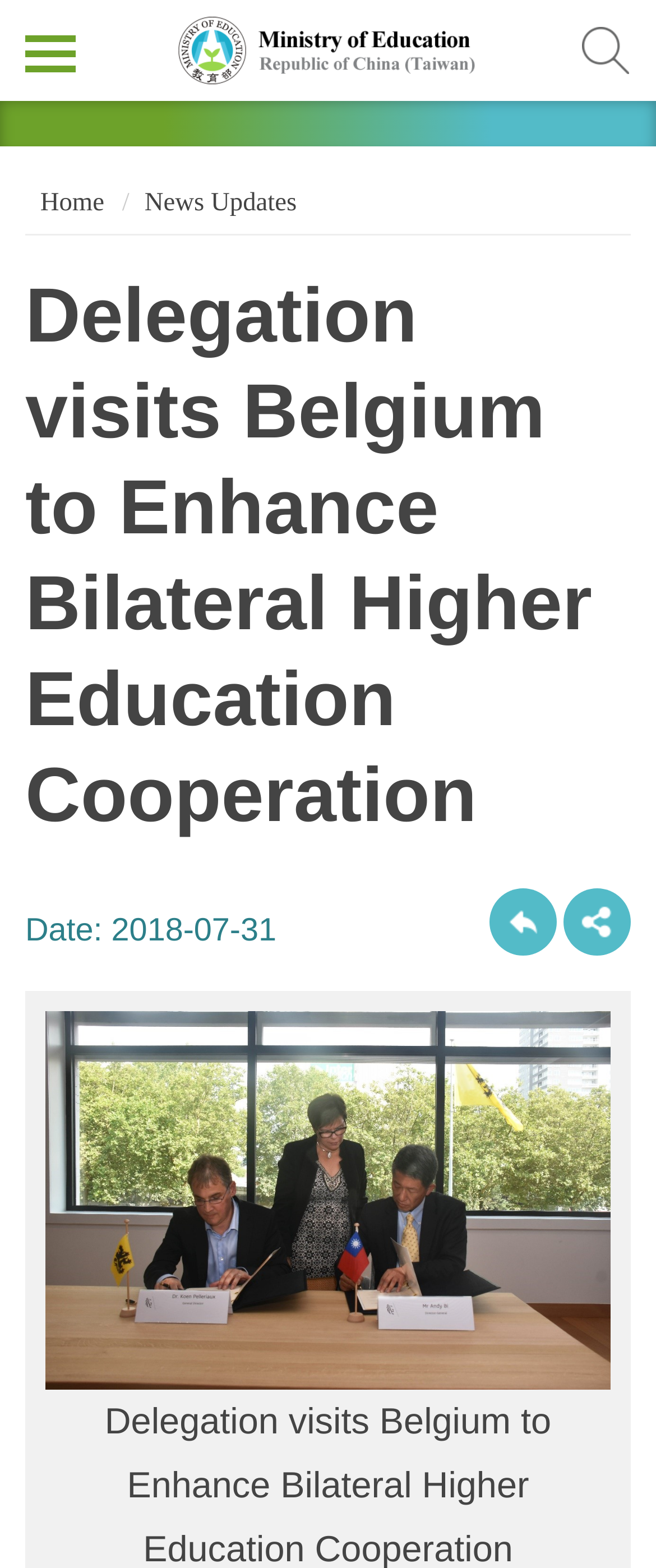What is the purpose of the '側欄選單' button?
Using the visual information from the image, give a one-word or short-phrase answer.

To open the sidebar menu